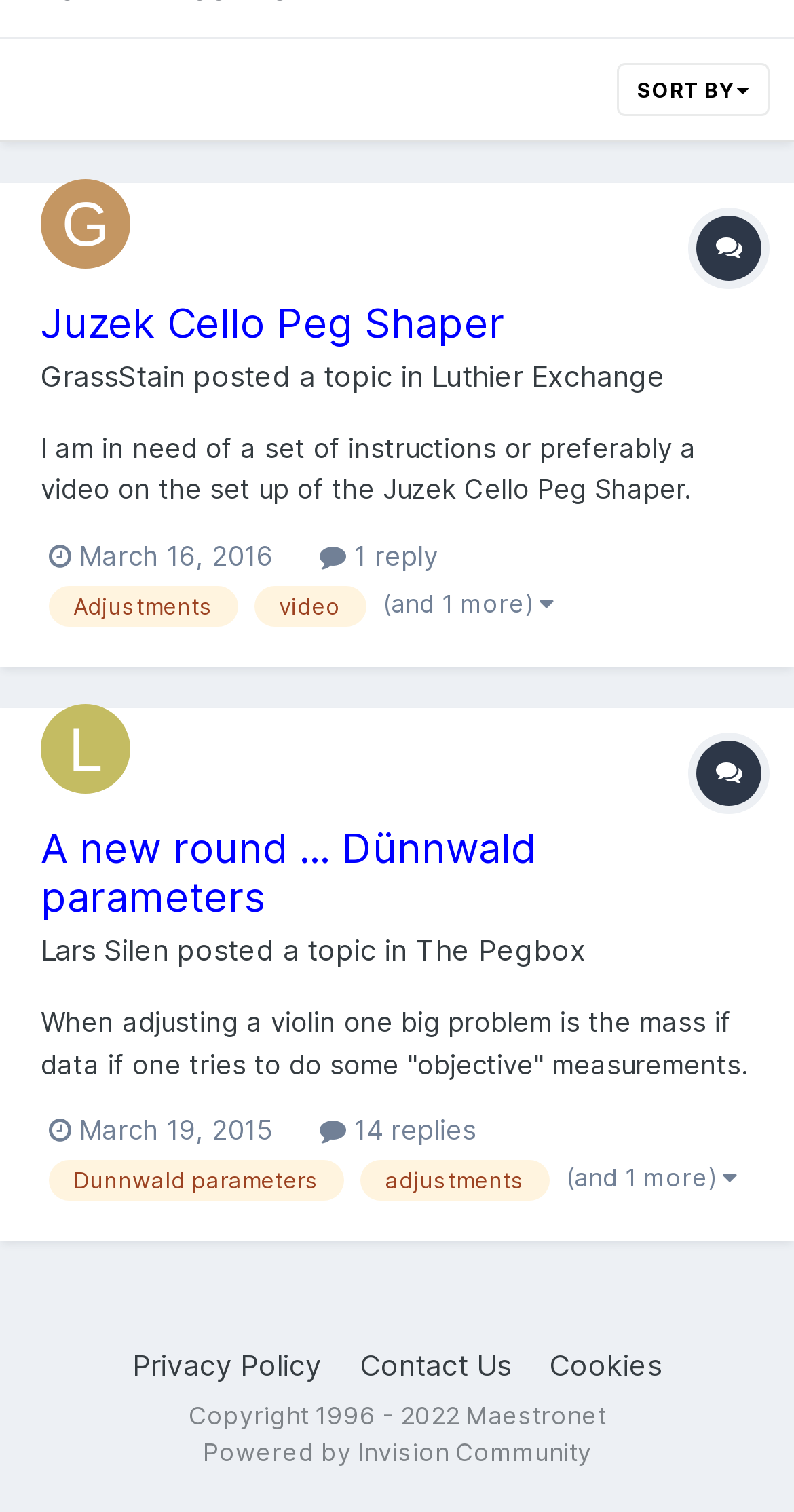What is the name of the person who posted the second topic?
With the help of the image, please provide a detailed response to the question.

I looked at the link element with the text 'Lars Silen' which is located above the second topic, indicating that Lars Silen is the person who posted the second topic.